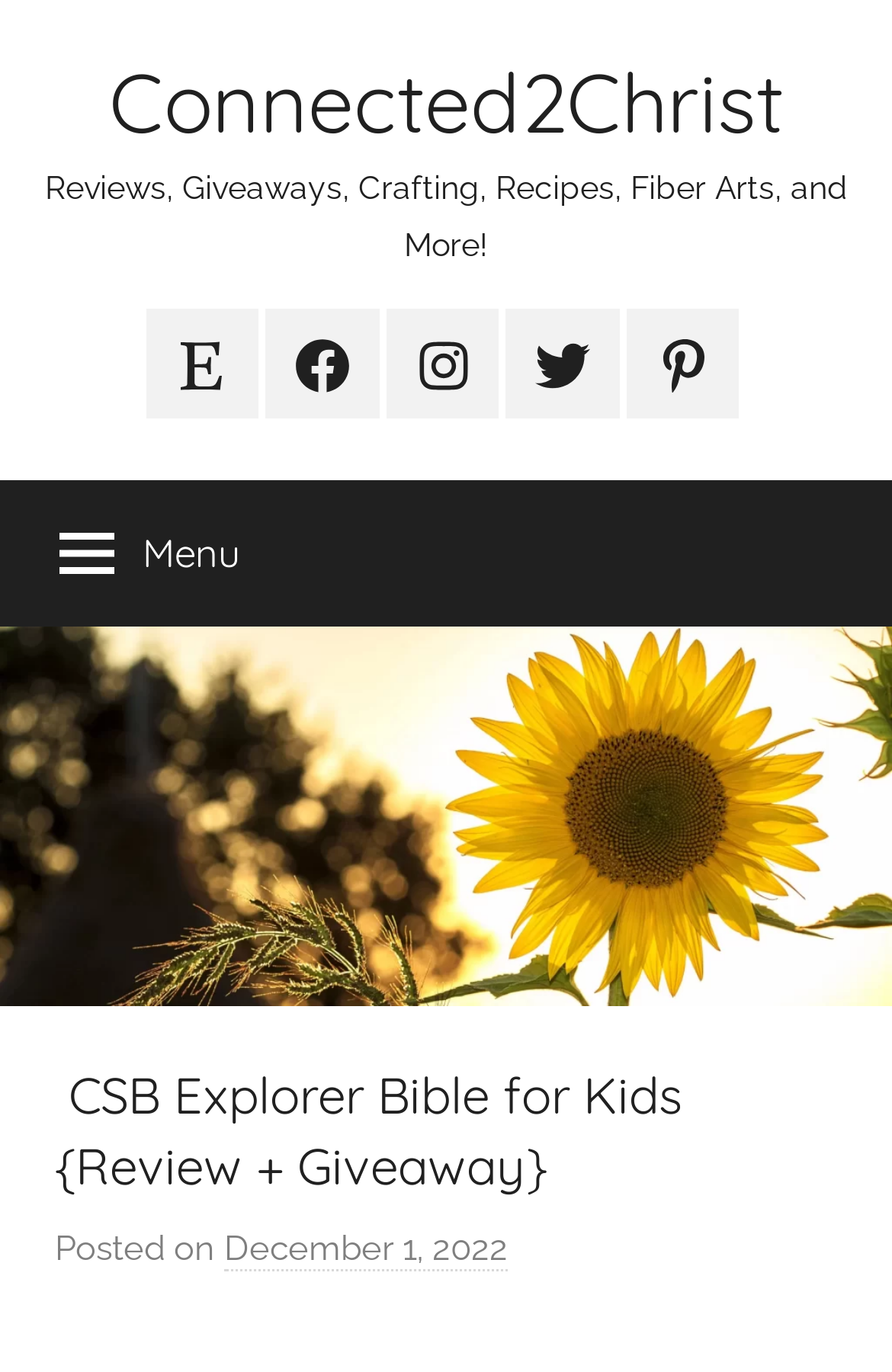Please determine the primary heading and provide its text.

 CSB Explorer Bible for Kids {Review + Giveaway}